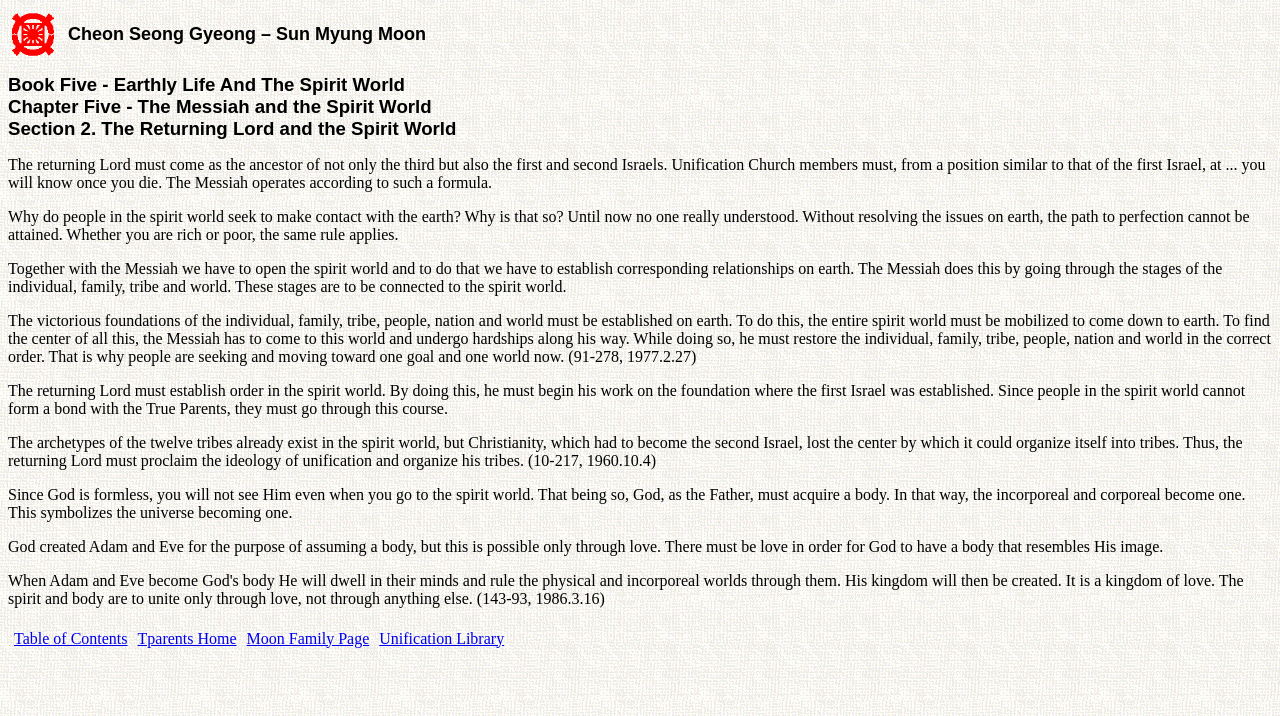Please provide a brief answer to the question using only one word or phrase: 
What is the main topic of this webpage?

The Messiah and the Spirit World